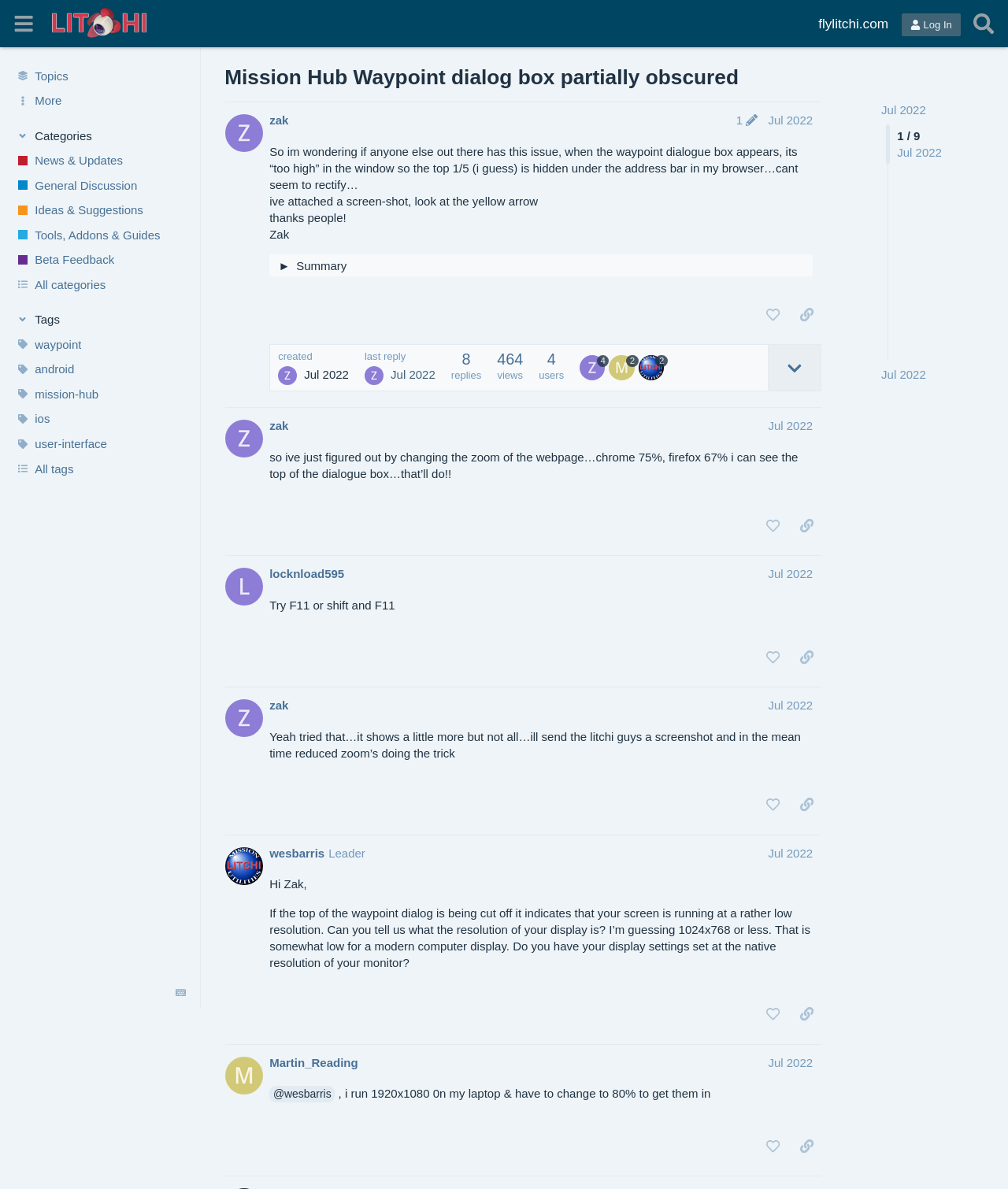Given the element description Jul 2022, predict the bounding box coordinates for the UI element in the webpage screenshot. The format should be (top-left x, top-left y, bottom-right x, bottom-right y), and the values should be between 0 and 1.

[0.762, 0.095, 0.806, 0.107]